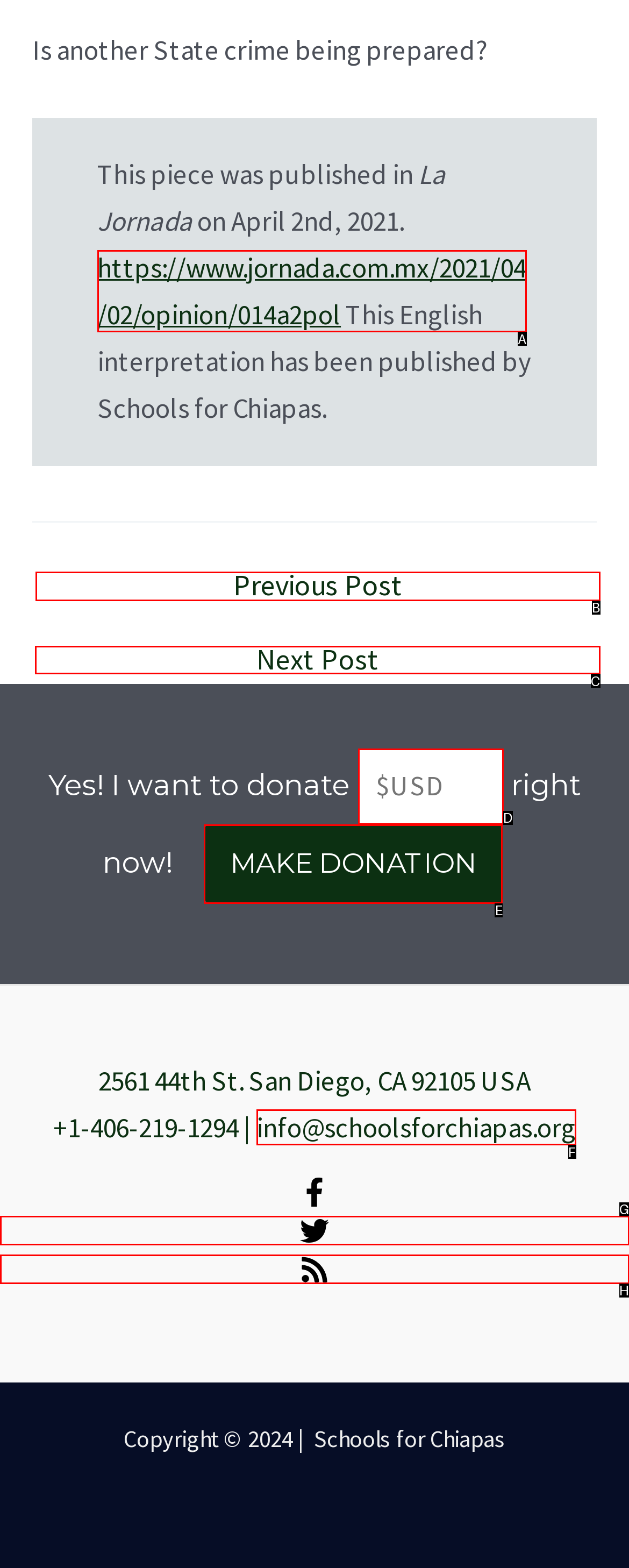Which HTML element should be clicked to fulfill the following task: Click the 'Next Post' link?
Reply with the letter of the appropriate option from the choices given.

C